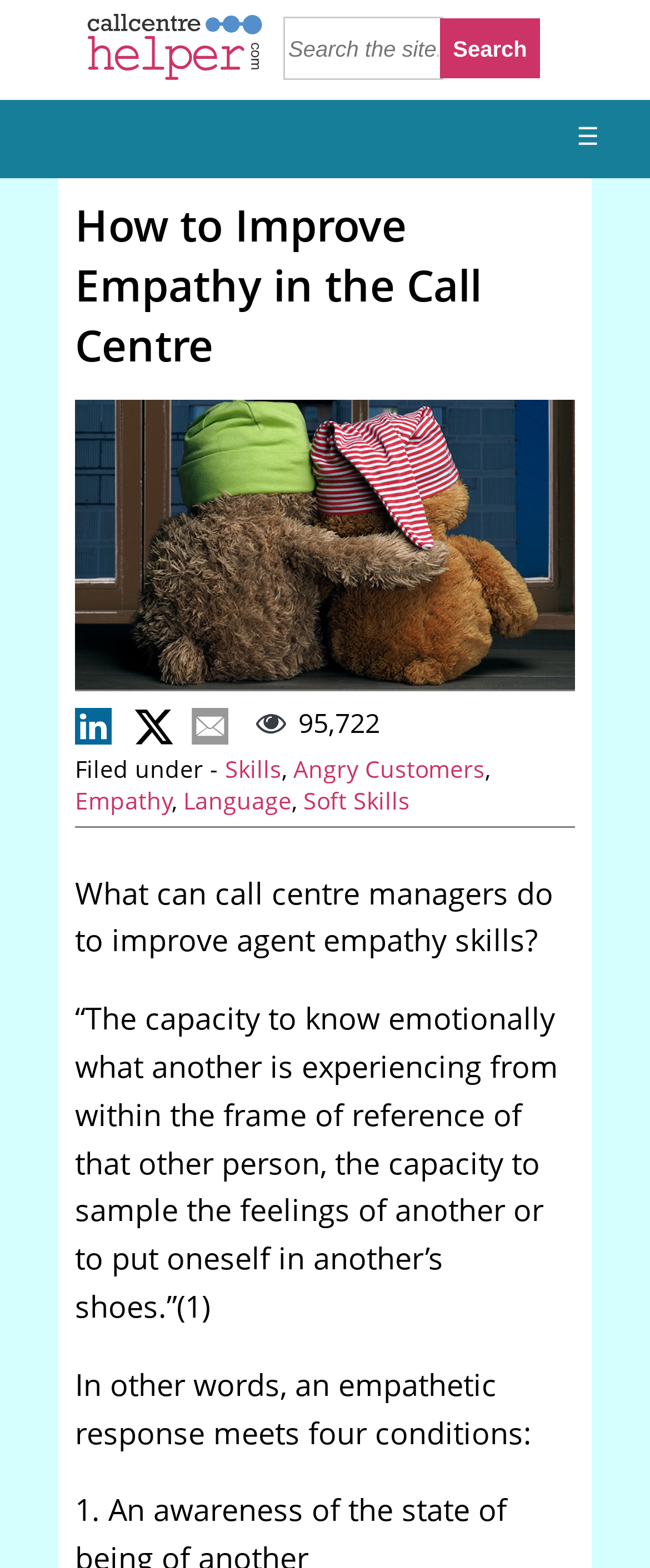Please specify the bounding box coordinates of the clickable region necessary for completing the following instruction: "Learn more about Project Survival". The coordinates must consist of four float numbers between 0 and 1, i.e., [left, top, right, bottom].

None